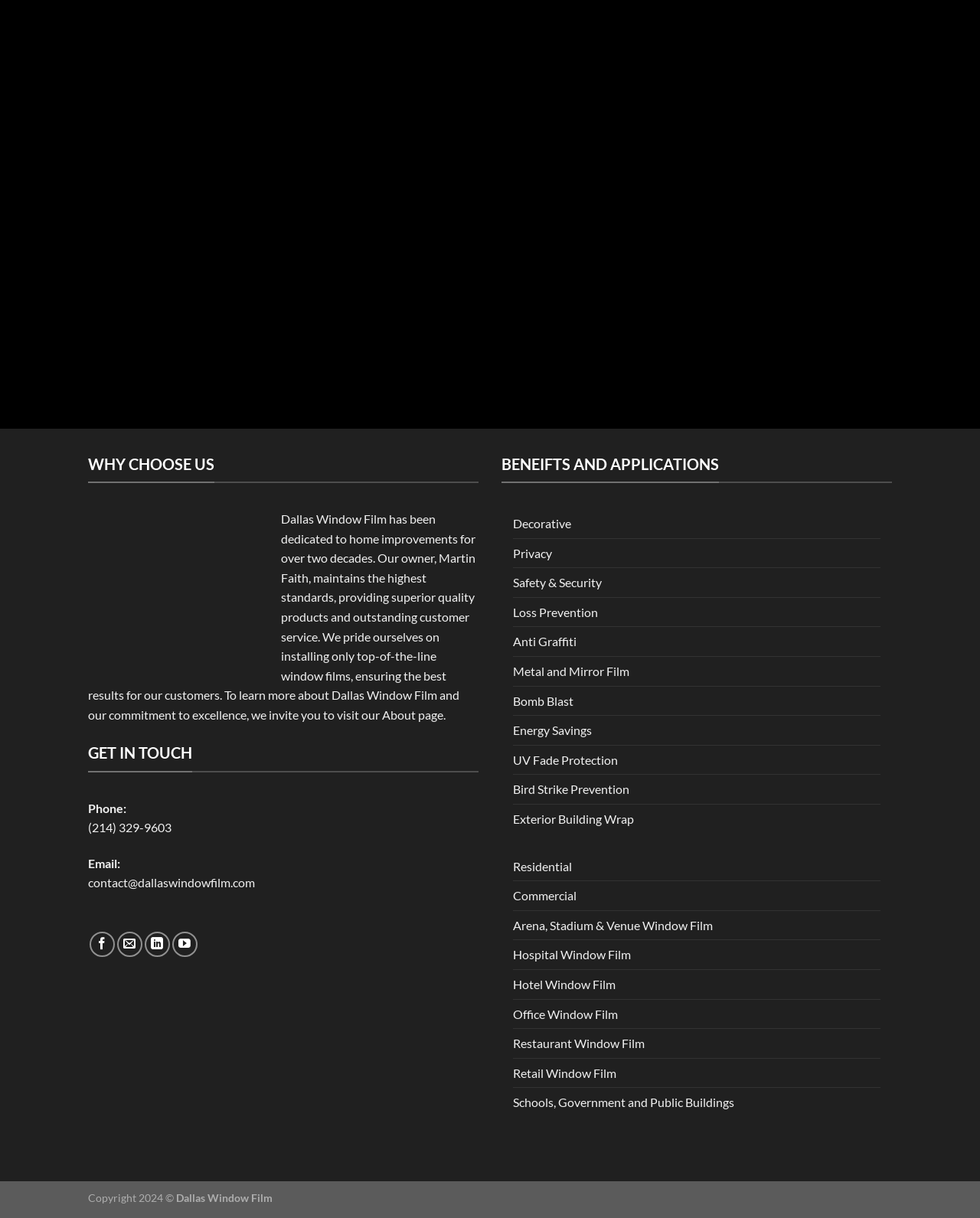Bounding box coordinates are to be given in the format (top-left x, top-left y, bottom-right x, bottom-right y). All values must be floating point numbers between 0 and 1. Provide the bounding box coordinate for the UI element described as: Decorative

[0.523, 0.418, 0.583, 0.442]